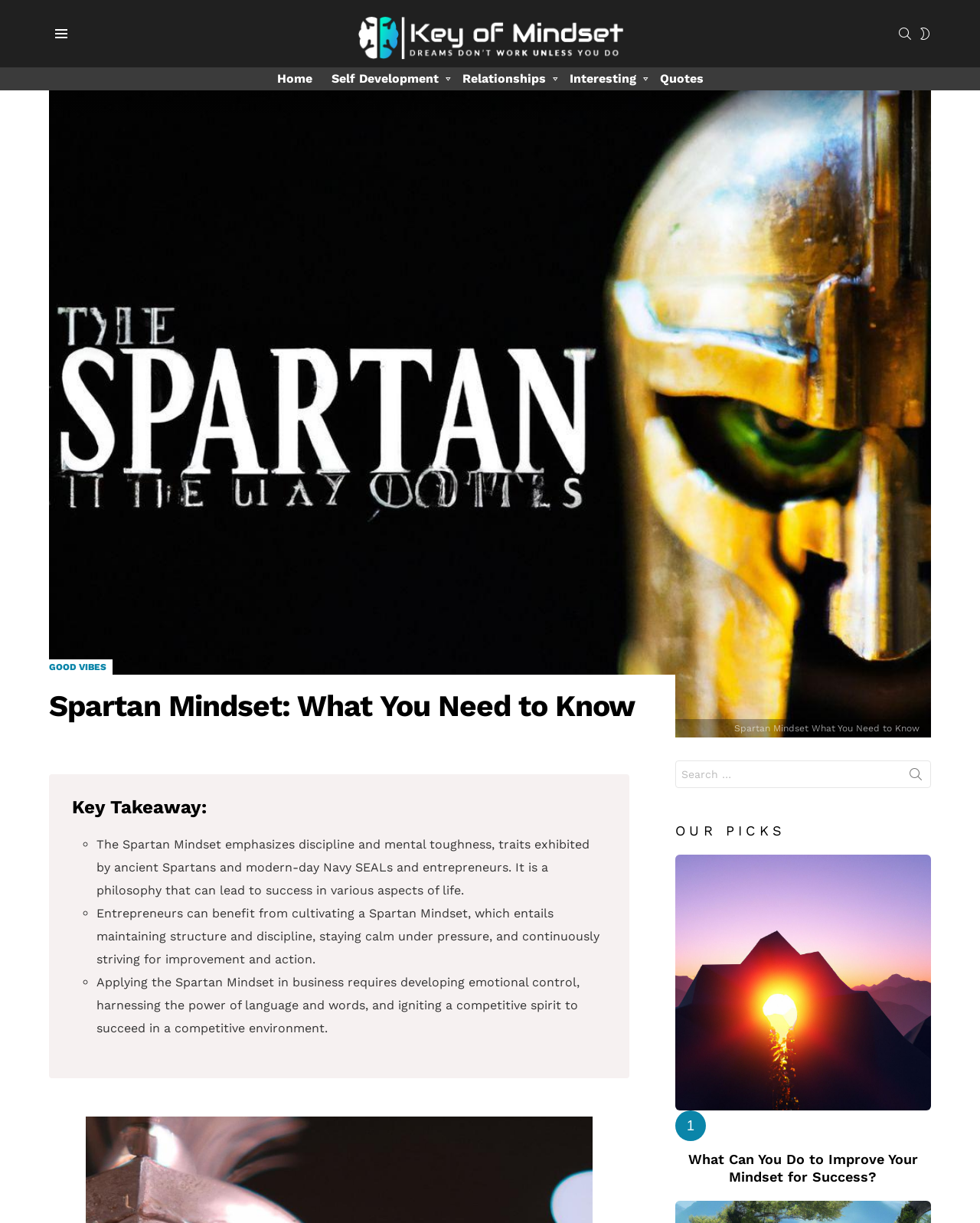How many images are there in the 'OUR PICKS' section?
Please answer the question with as much detail and depth as you can.

I inspected the 'OUR PICKS' section and found one image associated with the article 'What Can You Do to Improve Your Mindset for Success?'. Therefore, there is 1 image.